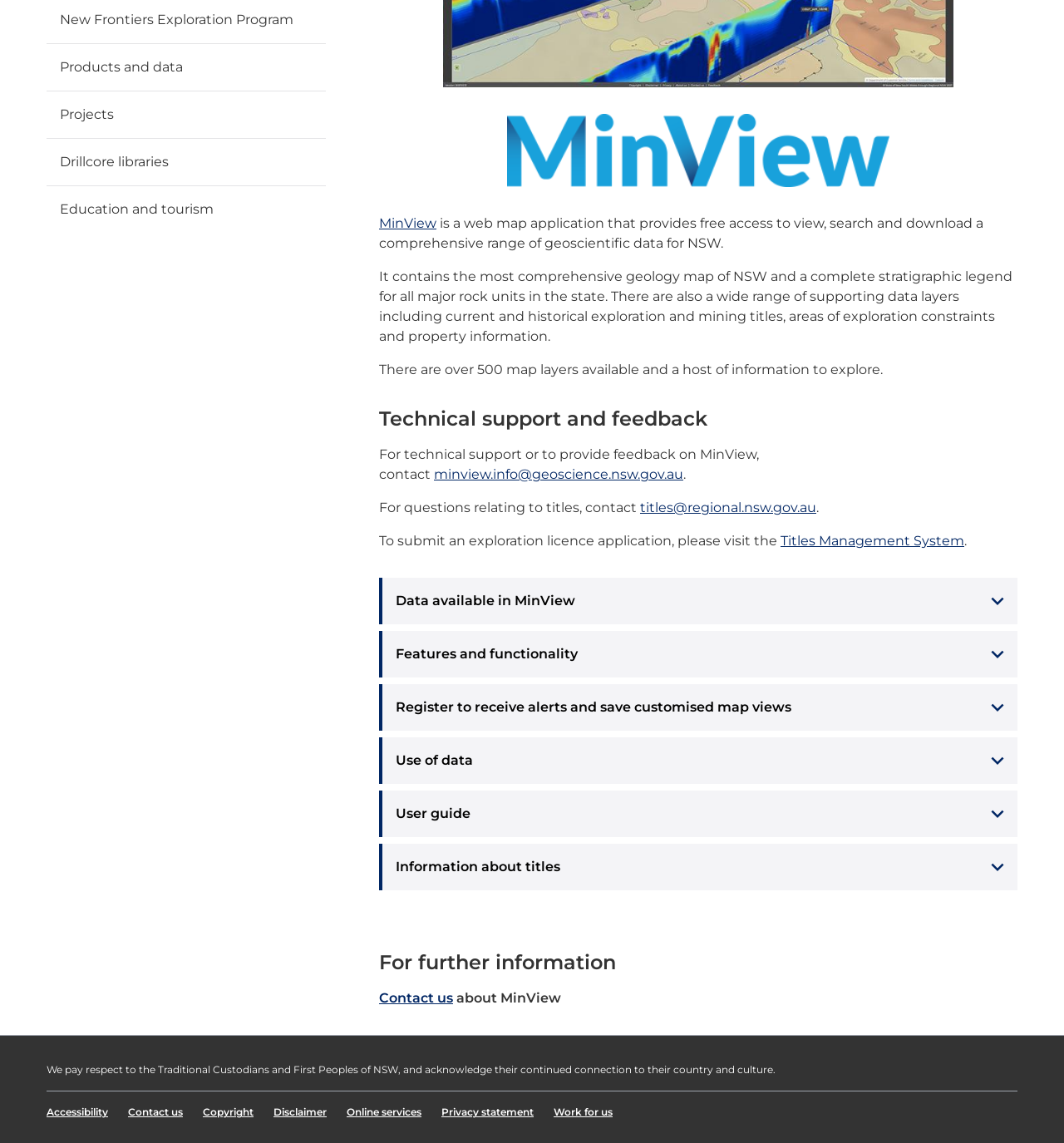Identify the coordinates of the bounding box for the element described below: "Disclaimer". Return the coordinates as four float numbers between 0 and 1: [left, top, right, bottom].

[0.257, 0.968, 0.307, 0.979]